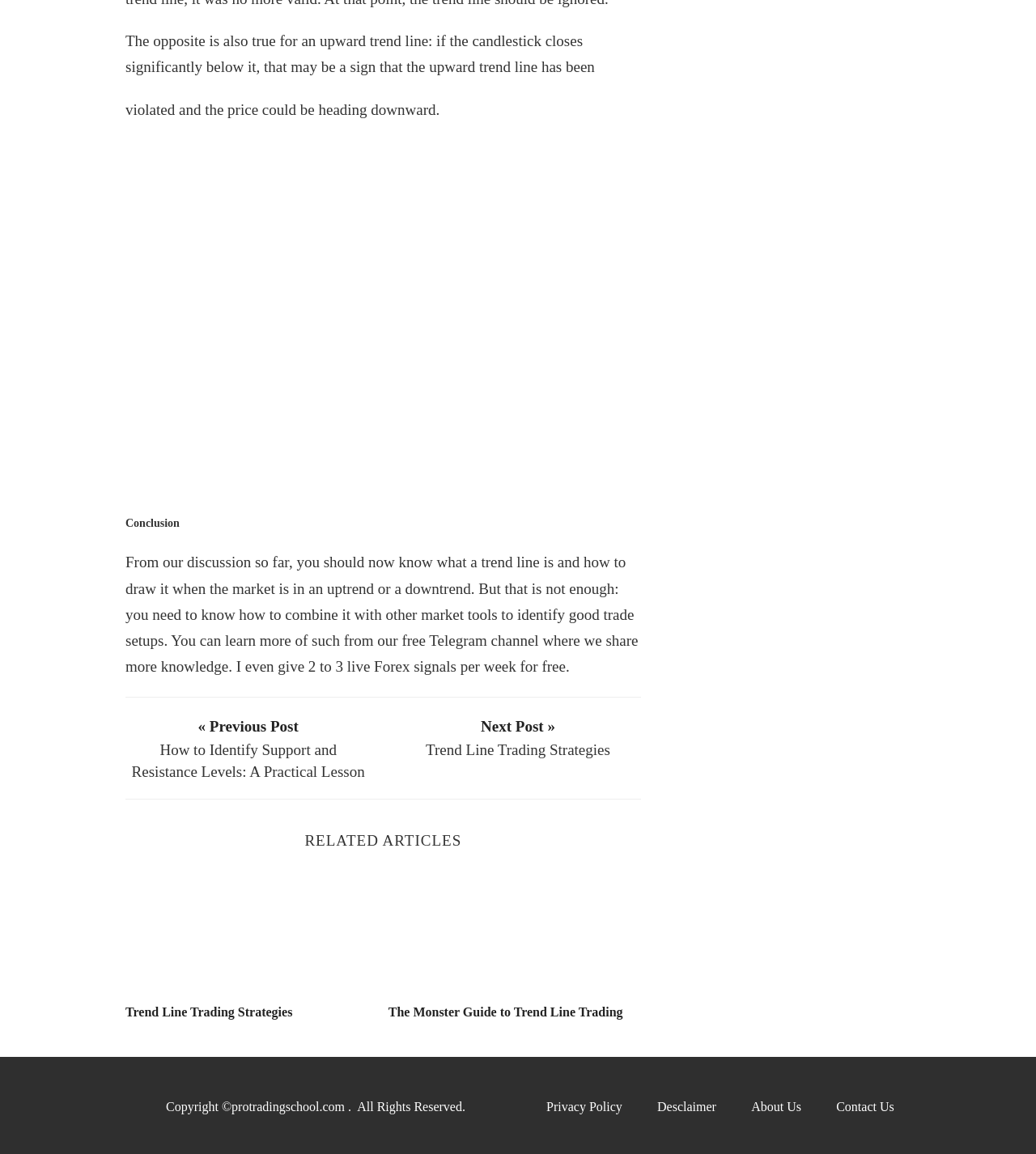What is the author's suggestion for learning more?
Please answer the question with a single word or phrase, referencing the image.

Free Telegram channel